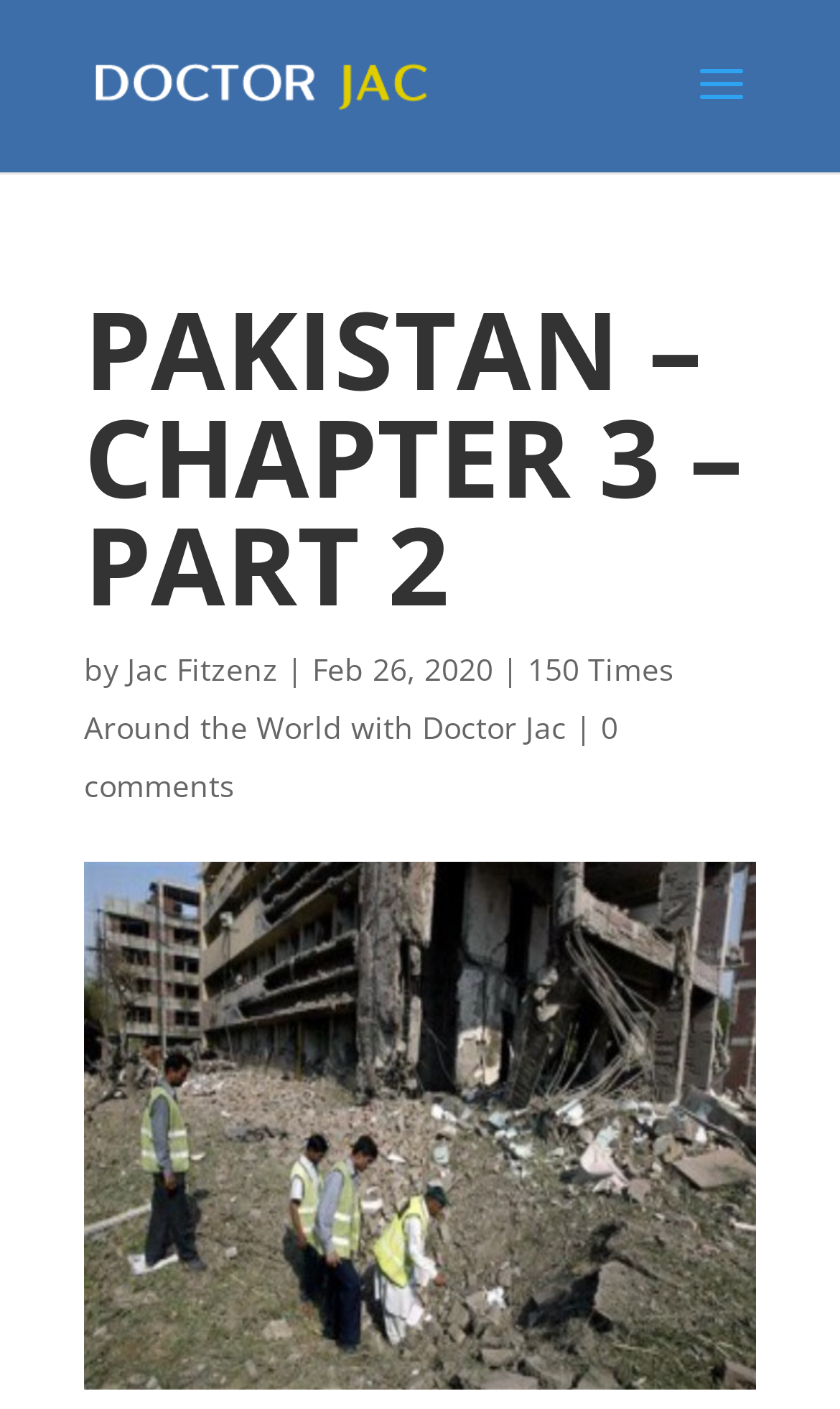From the webpage screenshot, identify the region described by name="tx_indexedsearch_pi2[search][sword]" placeholder="Search". Provide the bounding box coordinates as (top-left x, top-left y, bottom-right x, bottom-right y), with each value being a floating point number between 0 and 1.

None